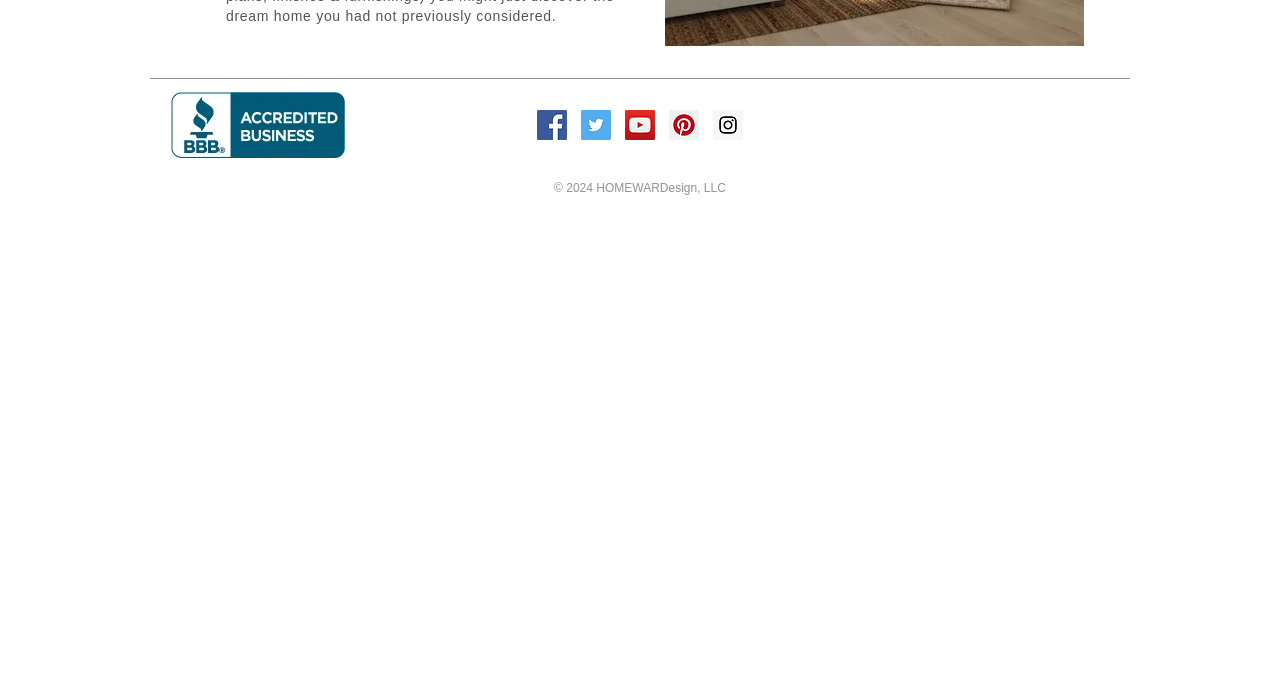Predict the bounding box coordinates for the UI element described as: "aria-label="Facebook Social Icon"". The coordinates should be four float numbers between 0 and 1, presented as [left, top, right, bottom].

[0.42, 0.159, 0.443, 0.202]